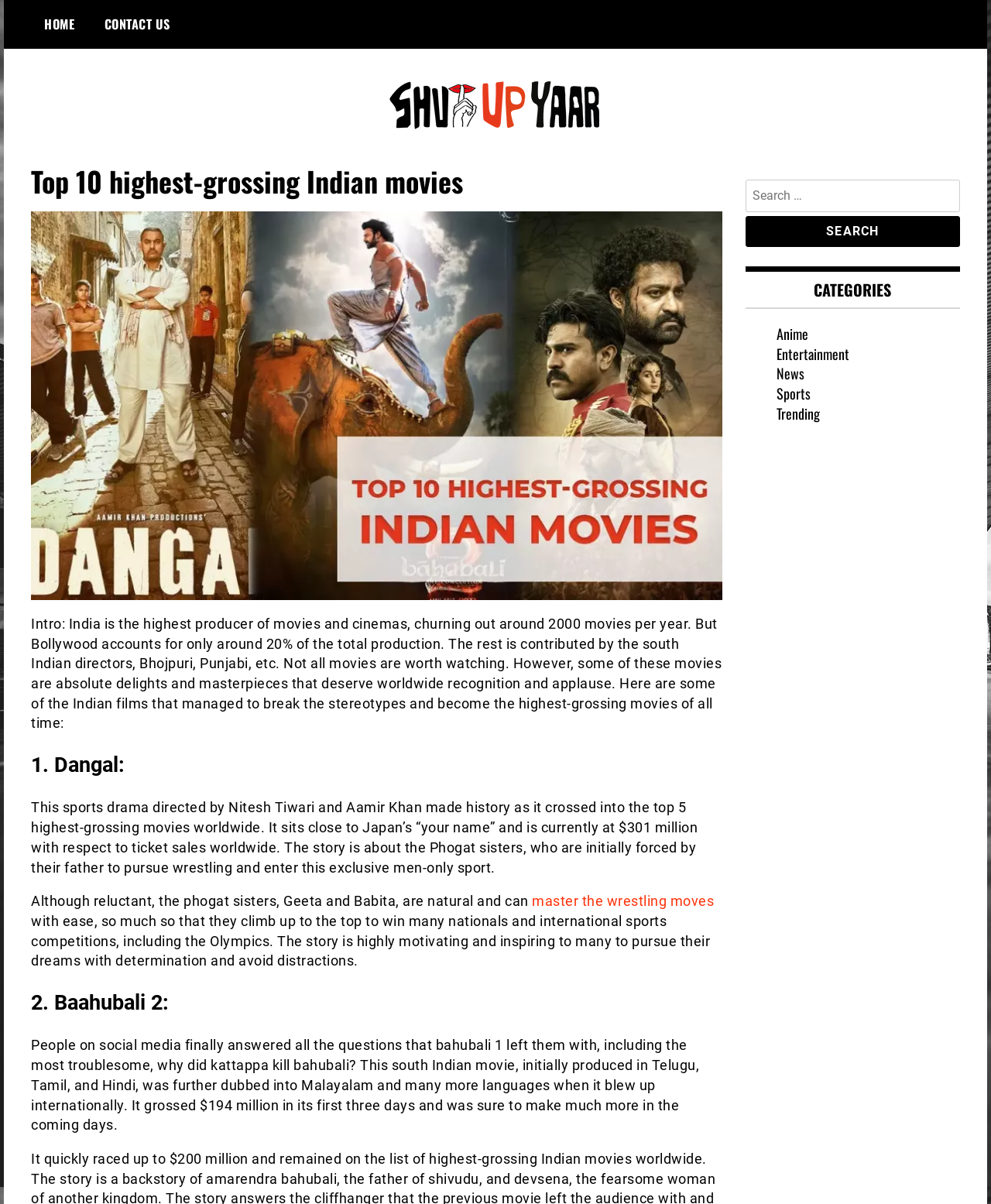Given the element description: "Contact us", predict the bounding box coordinates of the UI element it refers to, using four float numbers between 0 and 1, i.e., [left, top, right, bottom].

[0.093, 0.008, 0.183, 0.032]